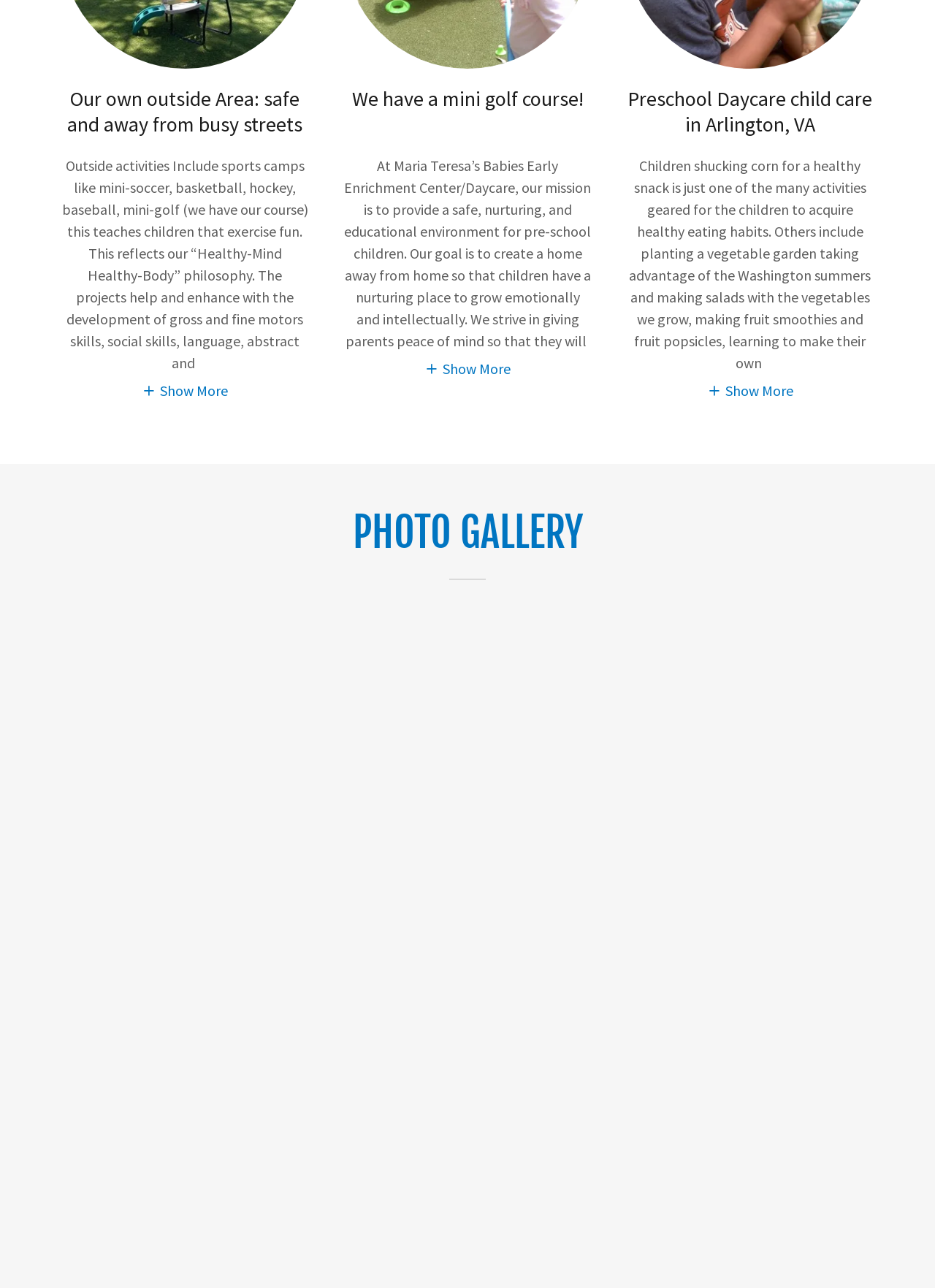Using the element description: "Show More", determine the bounding box coordinates. The coordinates should be in the format [left, top, right, bottom], with values between 0 and 1.

[0.454, 0.278, 0.546, 0.293]